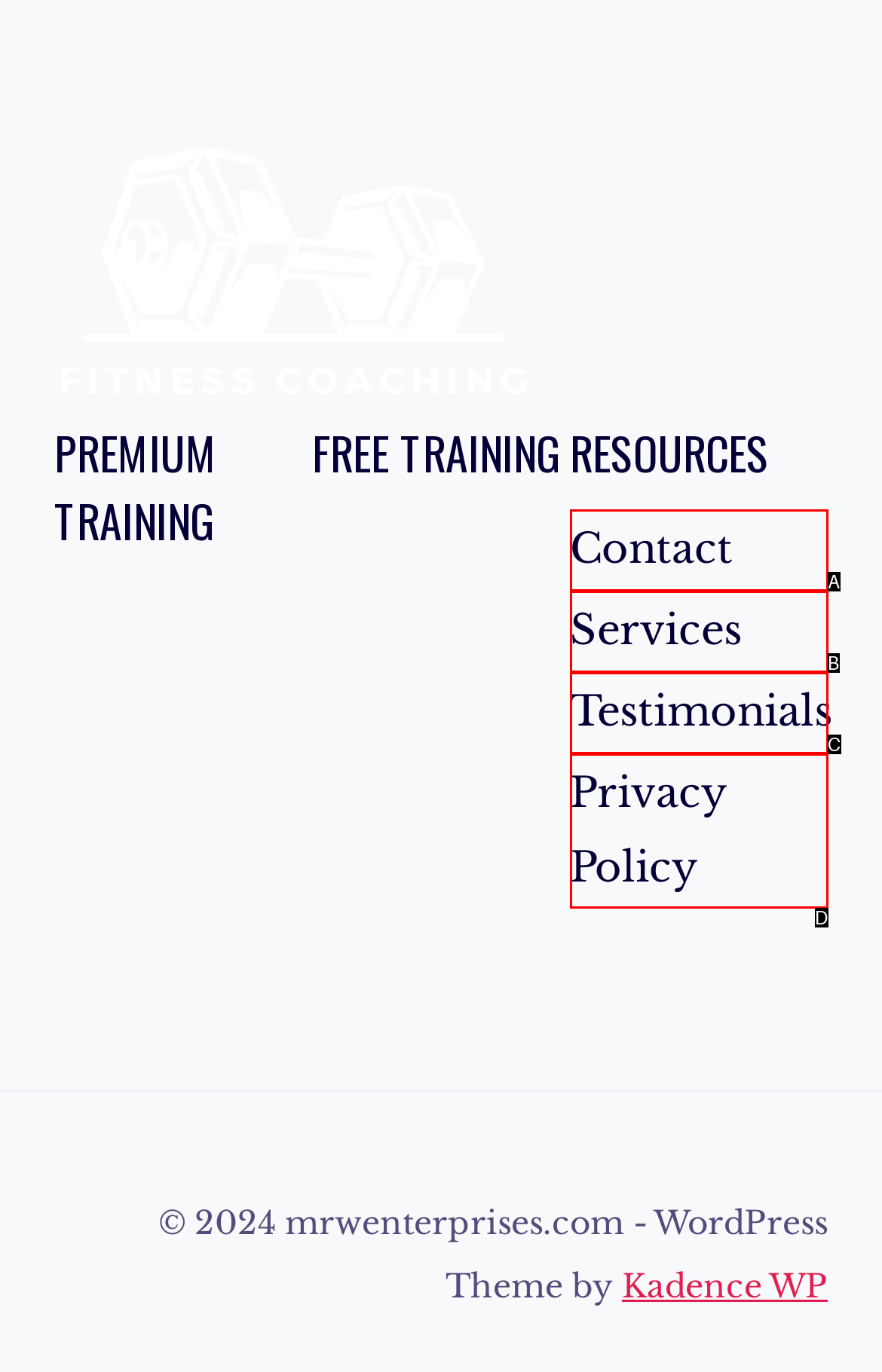Select the letter of the UI element that best matches: Contact
Answer with the letter of the correct option directly.

A